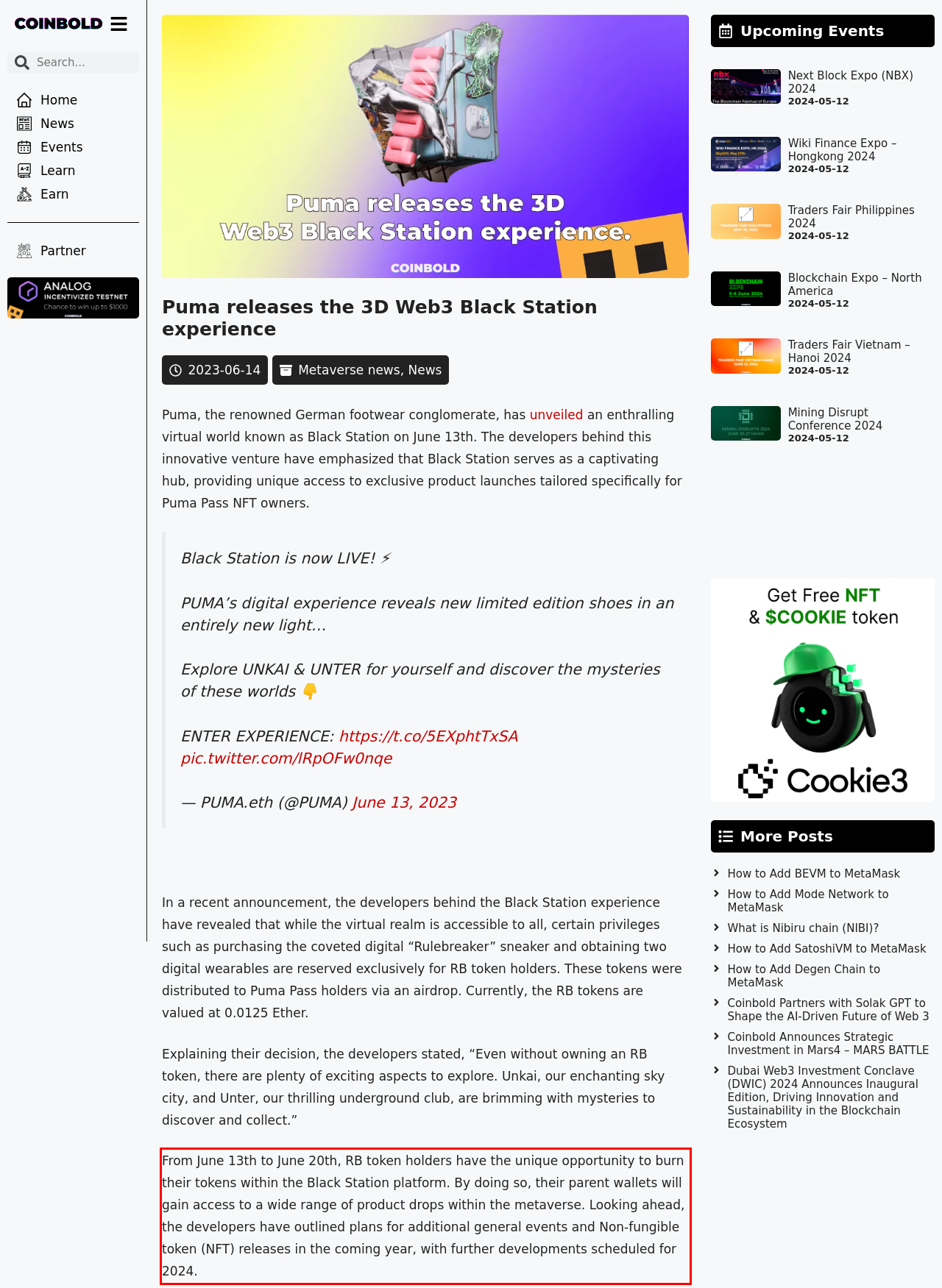Please perform OCR on the text within the red rectangle in the webpage screenshot and return the text content.

From June 13th to June 20th, RB token holders have the unique opportunity to burn their tokens within the Black Station platform. By doing so, their parent wallets will gain access to a wide range of product drops within the metaverse. Looking ahead, the developers have outlined plans for additional general events and Non-fungible token (NFT) releases in the coming year, with further developments scheduled for 2024.